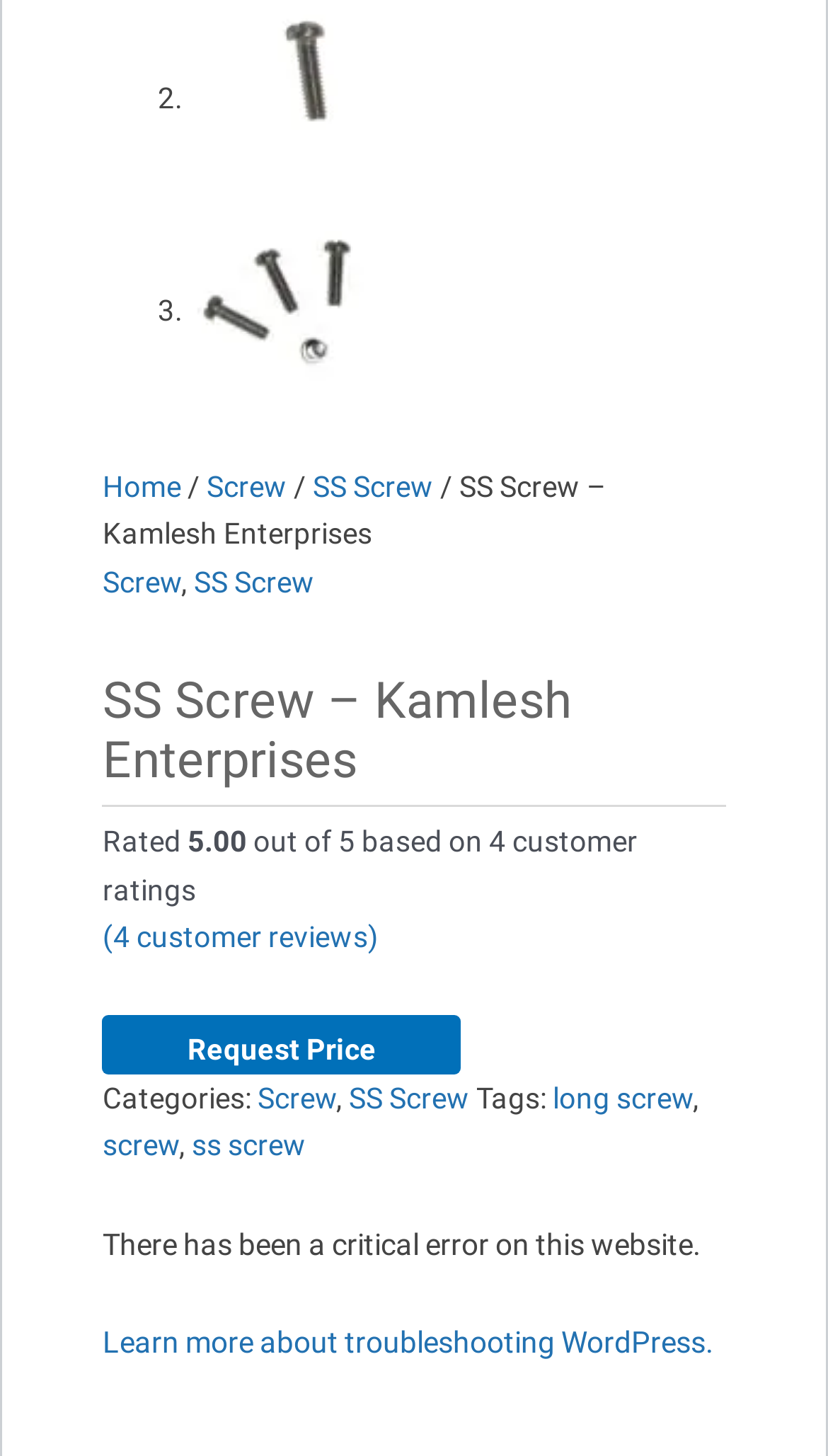Given the content of the image, can you provide a detailed answer to the question?
What is the category of the product?

The categories of the product can be found in the text 'Categories:' followed by links 'Screw' and 'SS Screw'.